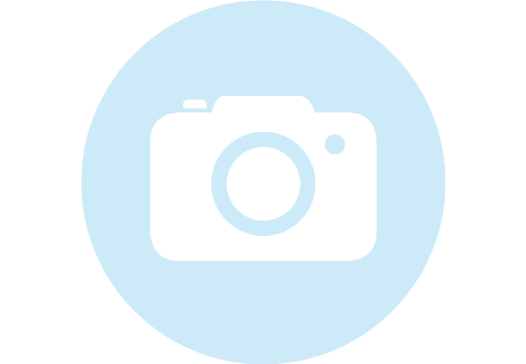Provide a comprehensive description of the image.

The image depicts a simplified icon representing a camera, distinguished by its light blue background. This design features a circular lens in the center, surrounded by a rounded rectangular body, symbolizing a typical camera interface. Such imagery is often used in digital contexts to indicate photography or image capture functionalities, commonly found in product descriptions or features related to imaging technology. The aesthetic is minimalistic, focusing on conveying the essence of a camera without intricate details, making it easily recognizable for users seeking visual media tools or photography-related information.